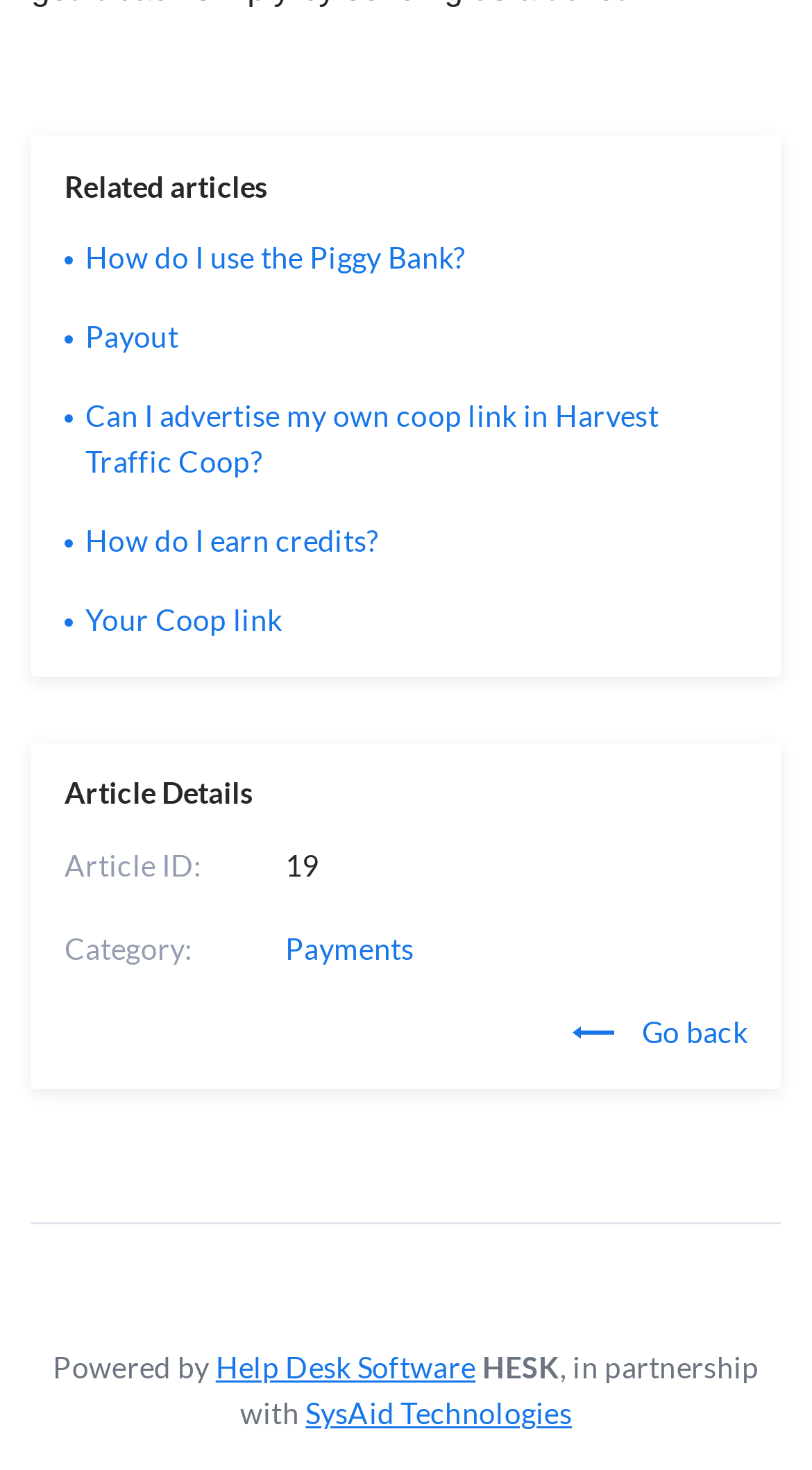Determine the bounding box coordinates of the element's region needed to click to follow the instruction: "Get help from Help Desk Software". Provide these coordinates as four float numbers between 0 and 1, formatted as [left, top, right, bottom].

[0.266, 0.918, 0.586, 0.942]